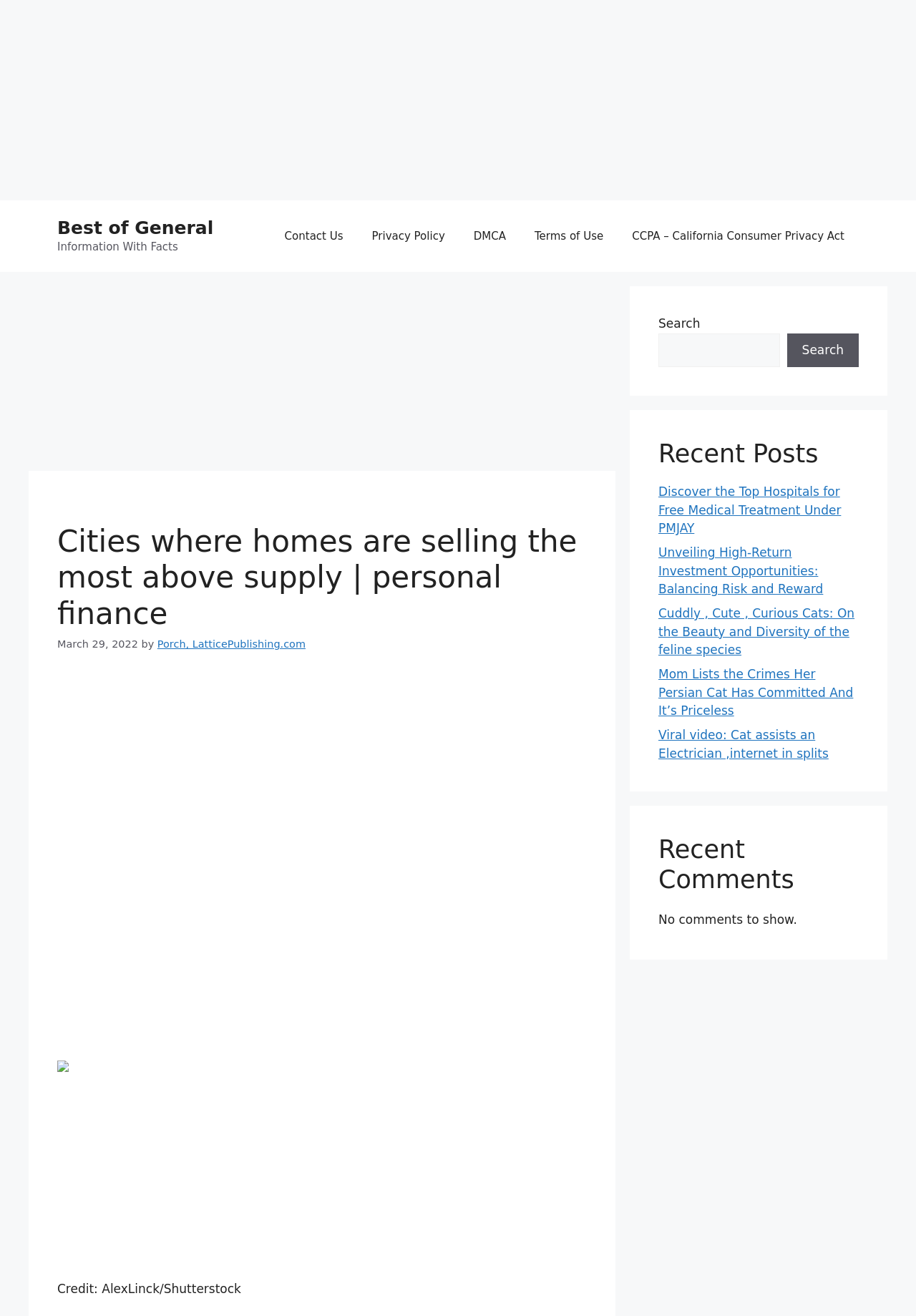Determine the title of the webpage and give its text content.

Cities where homes are selling the most above supply | personal finance